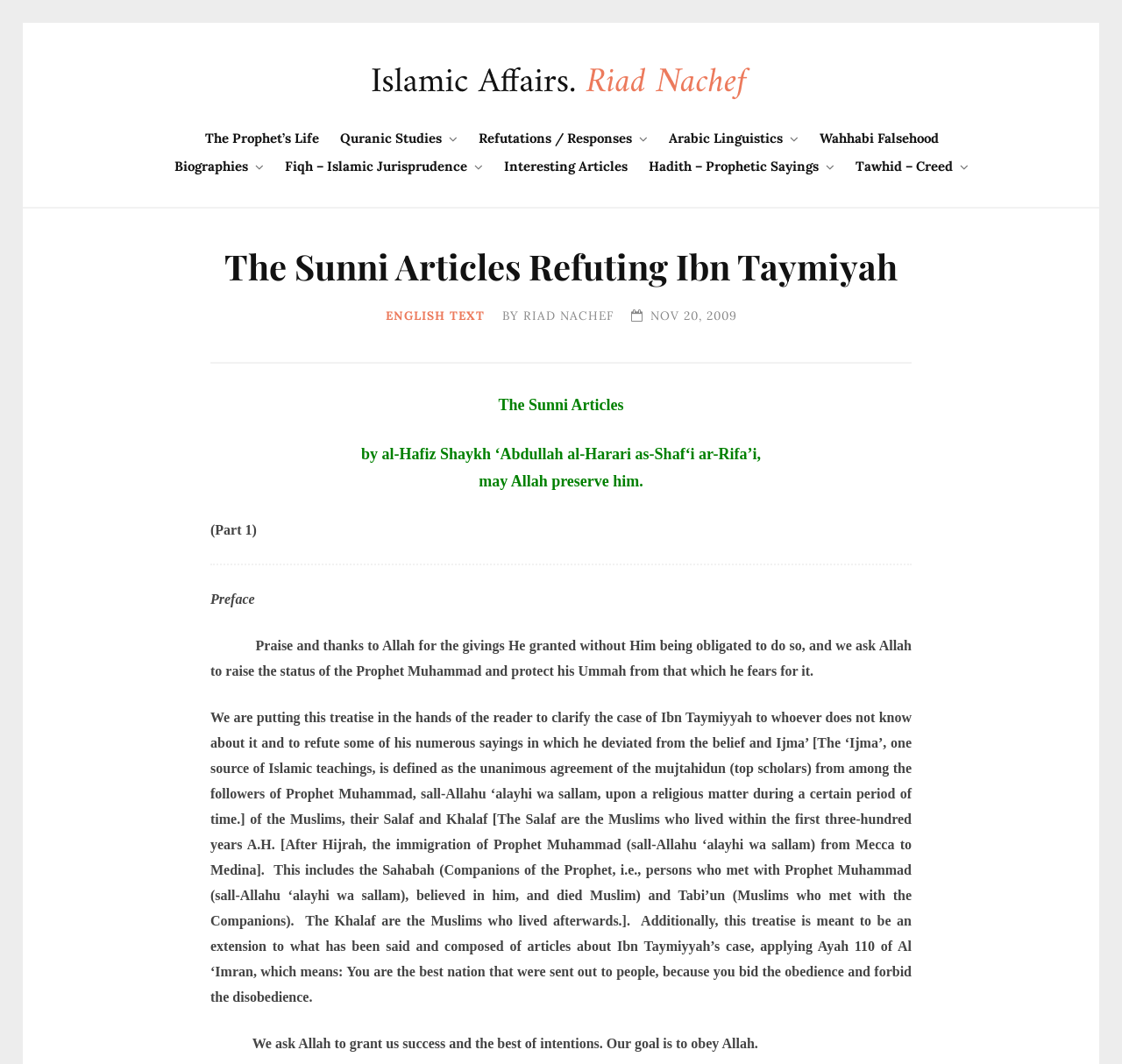Identify the bounding box coordinates of the clickable region necessary to fulfill the following instruction: "Click on the link to Refutations / Responses". The bounding box coordinates should be four float numbers between 0 and 1, i.e., [left, top, right, bottom].

[0.407, 0.117, 0.563, 0.143]